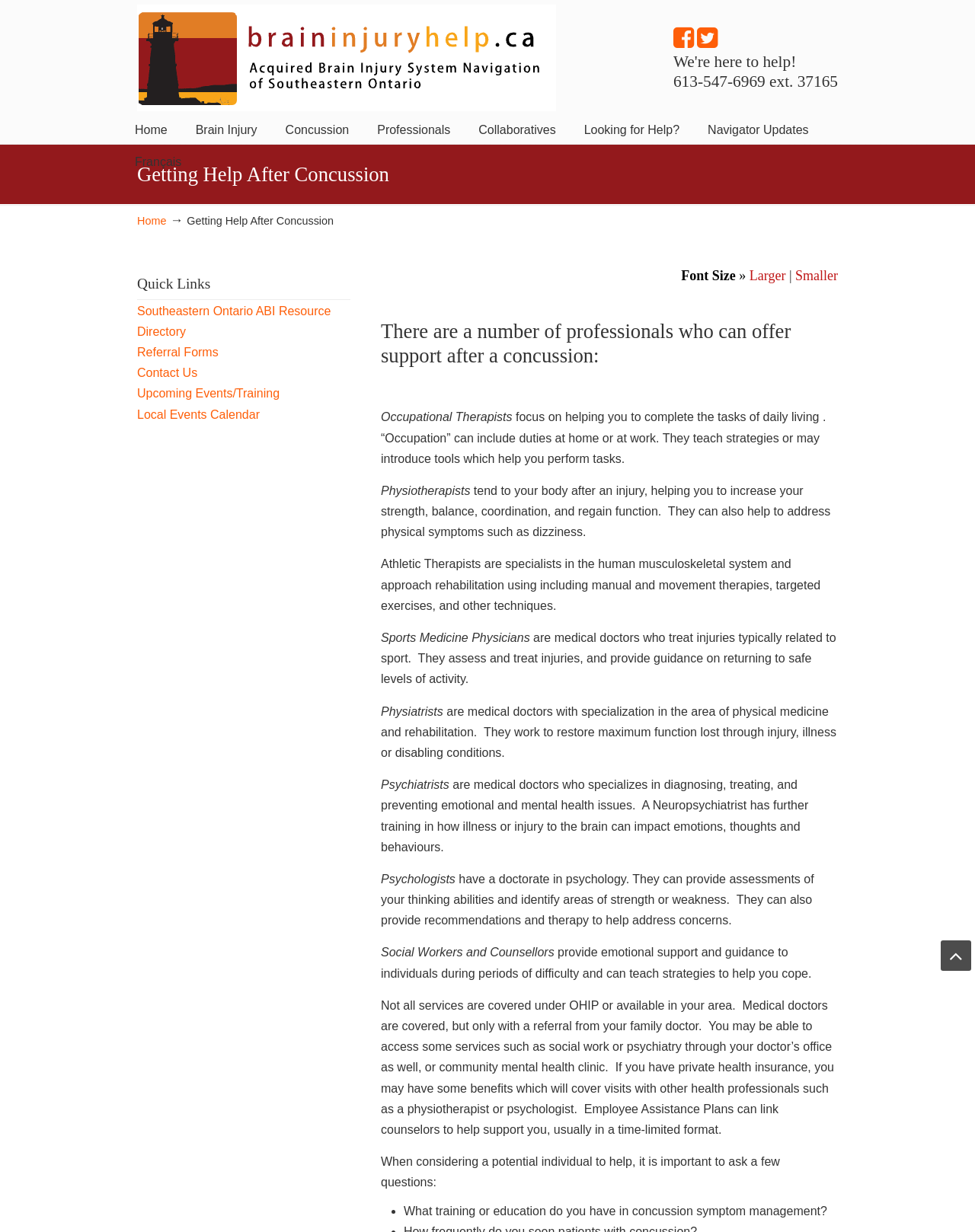Generate a comprehensive description of the webpage.

The webpage is about getting help after a concussion, specifically in Southeastern Ontario. At the top, there is a navigation bar with links to "Home", "Brain Injury", "Concussion", "Professionals", "Collaboratives", "Looking for Help?", and "Navigator Updates". Below this, there is a heading "Getting Help After Concussion" followed by a brief introduction.

On the left side, there is a sidebar with links to "Home", "Font Size" options, and "Quick Links" to various resources such as the Southeastern Ontario ABI Resource Directory, Referral Forms, Contact Us, Upcoming Events/Training, and Local Events Calendar.

The main content of the page is divided into sections, each describing a type of professional who can offer support after a concussion, including Occupational Therapists, Physiotherapists, Athletic Therapists, Sports Medicine Physicians, Physiatrists, Psychiatrists, Psychologists, and Social Workers and Counsellors. Each section provides a brief description of the professional's role and how they can help.

There are also some general tips and considerations for finding the right professional to help, including questions to ask when considering a potential individual to help. At the bottom of the page, there is a "Back to Top" link.